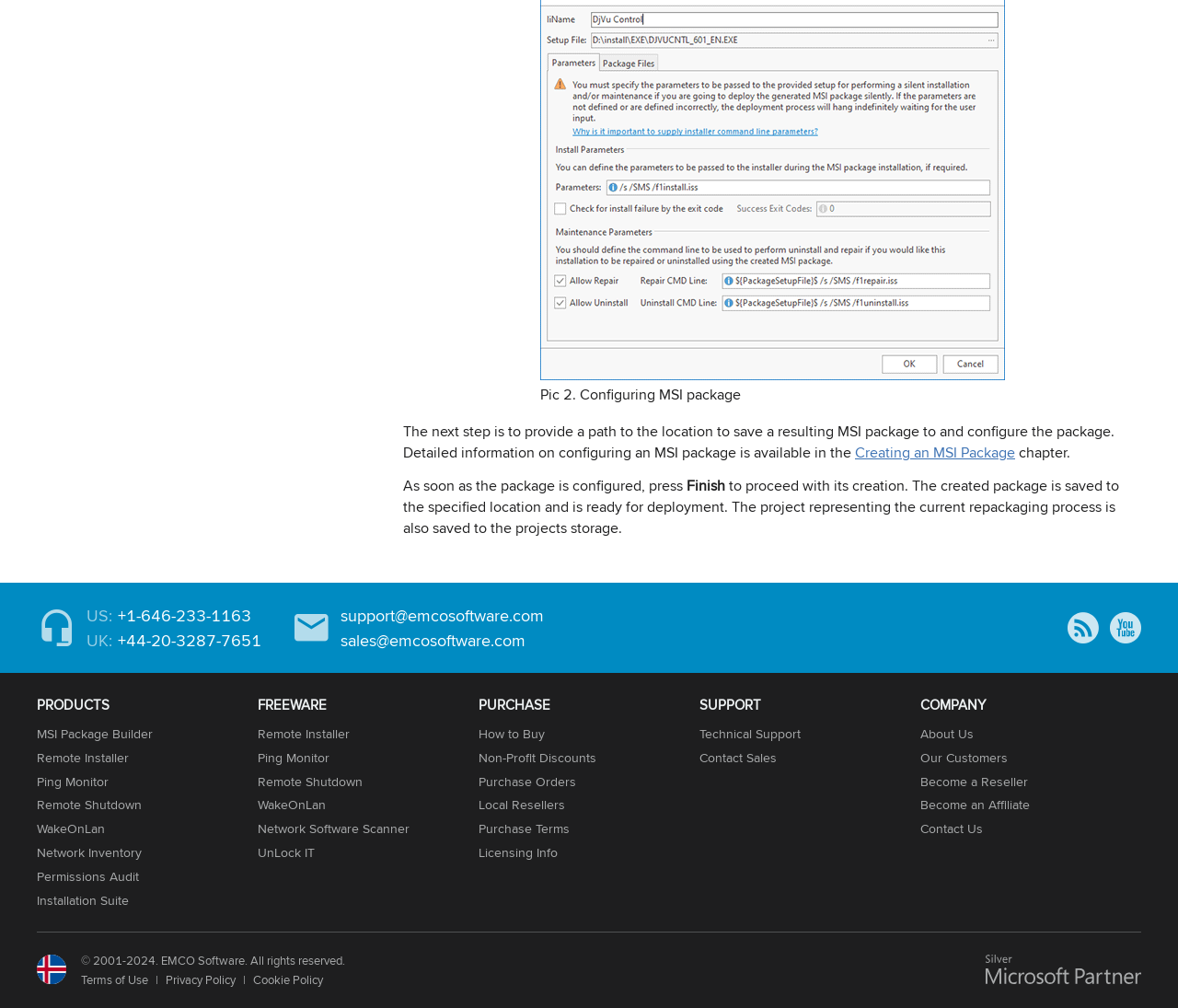Based on the element description support@emcosoftware.com, identify the bounding box coordinates for the UI element. The coordinates should be in the format (top-left x, top-left y, bottom-right x, bottom-right y) and within the 0 to 1 range.

[0.289, 0.6, 0.462, 0.622]